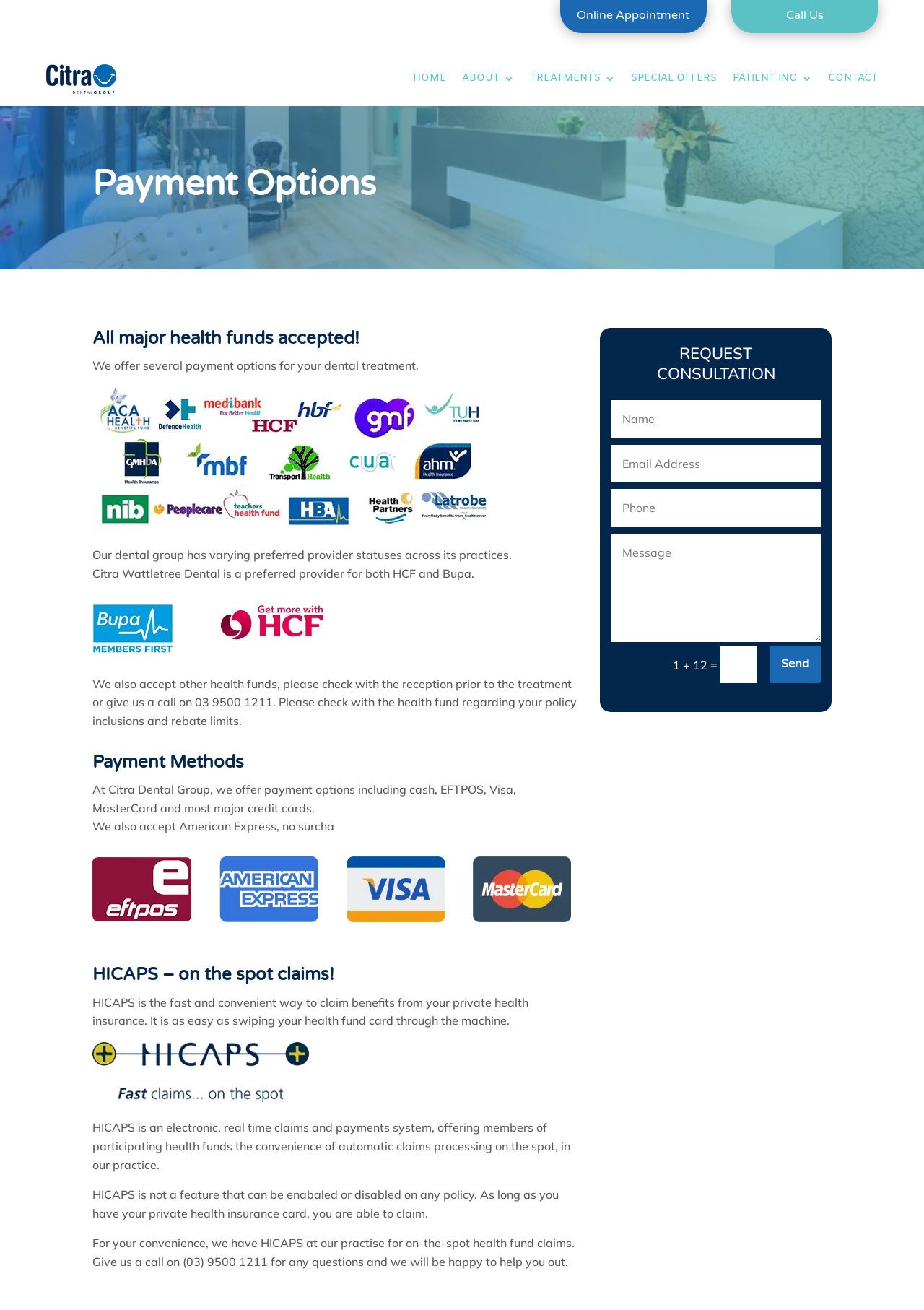Locate the bounding box coordinates of the area that needs to be clicked to fulfill the following instruction: "Click the HOME link". The coordinates should be in the format of four float numbers between 0 and 1, namely [left, top, right, bottom].

[0.447, 0.039, 0.483, 0.081]